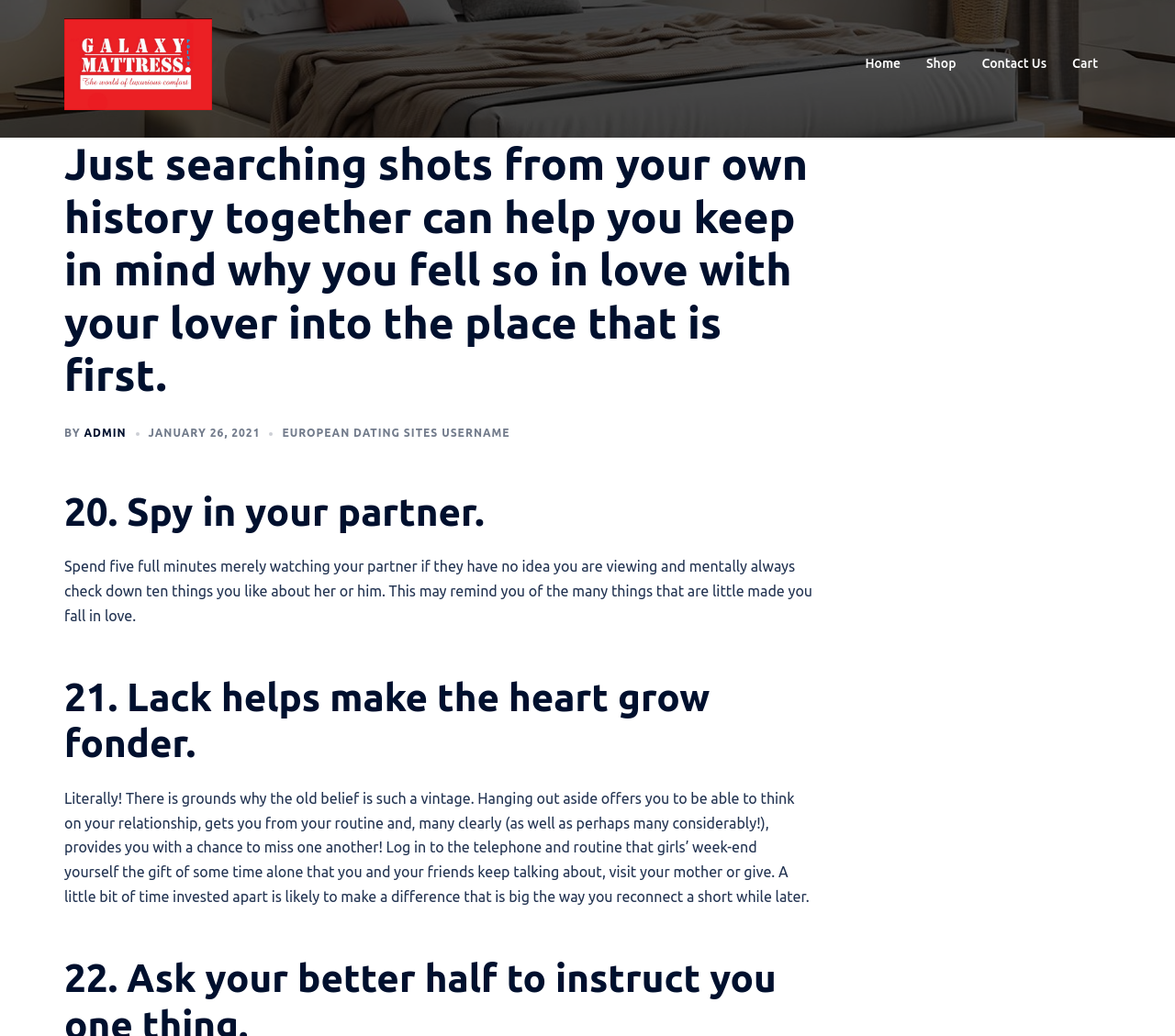What is the benefit of spending time apart?
Refer to the image and provide a detailed answer to the question.

According to the article, spending time apart can make the heart grow fonder, as mentioned in the heading '21. Lack helps make the heart grow fonder.' and explained in more detail in the following static text.